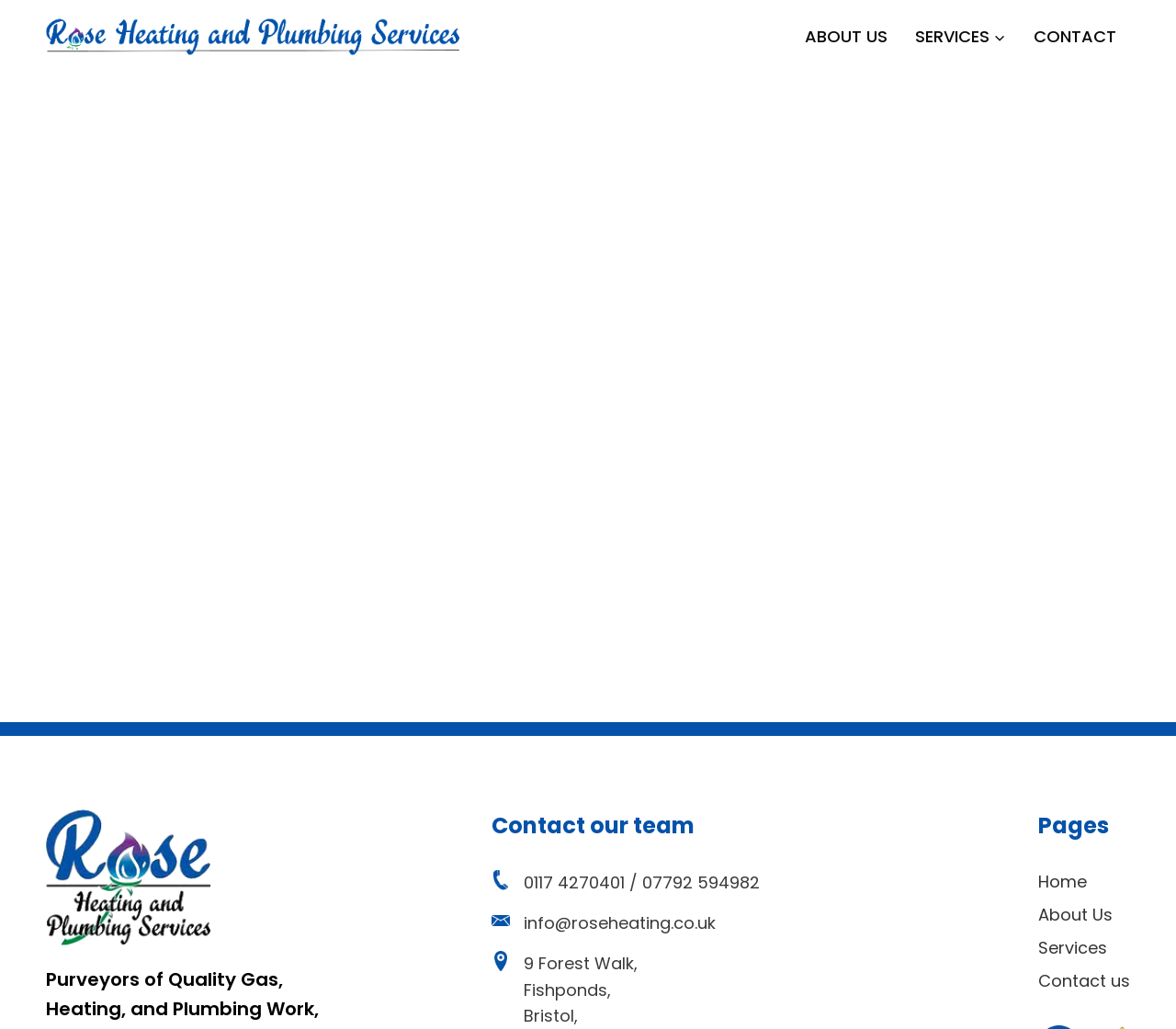Using the image as a reference, answer the following question in as much detail as possible:
What services does the company provide?

I found the services provided by the company by looking at the StaticText elements near the top of the page, which mention 'Purveyors of Quality Gas, Heating, and Plumbing Work'.